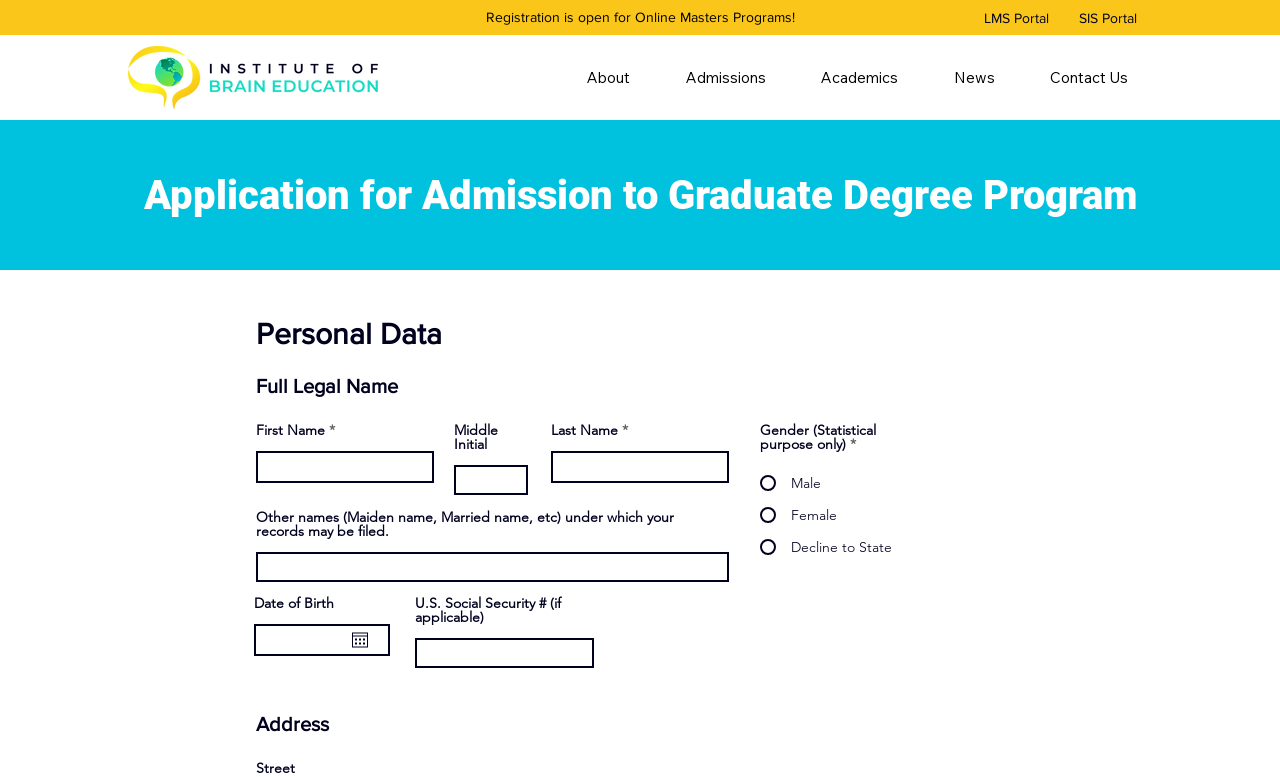Please find and report the bounding box coordinates of the element to click in order to perform the following action: "Click on LMS Portal". The coordinates should be expressed as four float numbers between 0 and 1, in the format [left, top, right, bottom].

[0.757, 0.003, 0.831, 0.042]